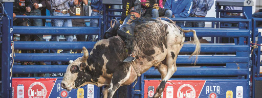What is the rider wearing?
Please answer the question as detailed as possible.

The caption explicitly states that the rider is clad in protective gear, which is necessary for safety in a high-risk activity like bull riding.